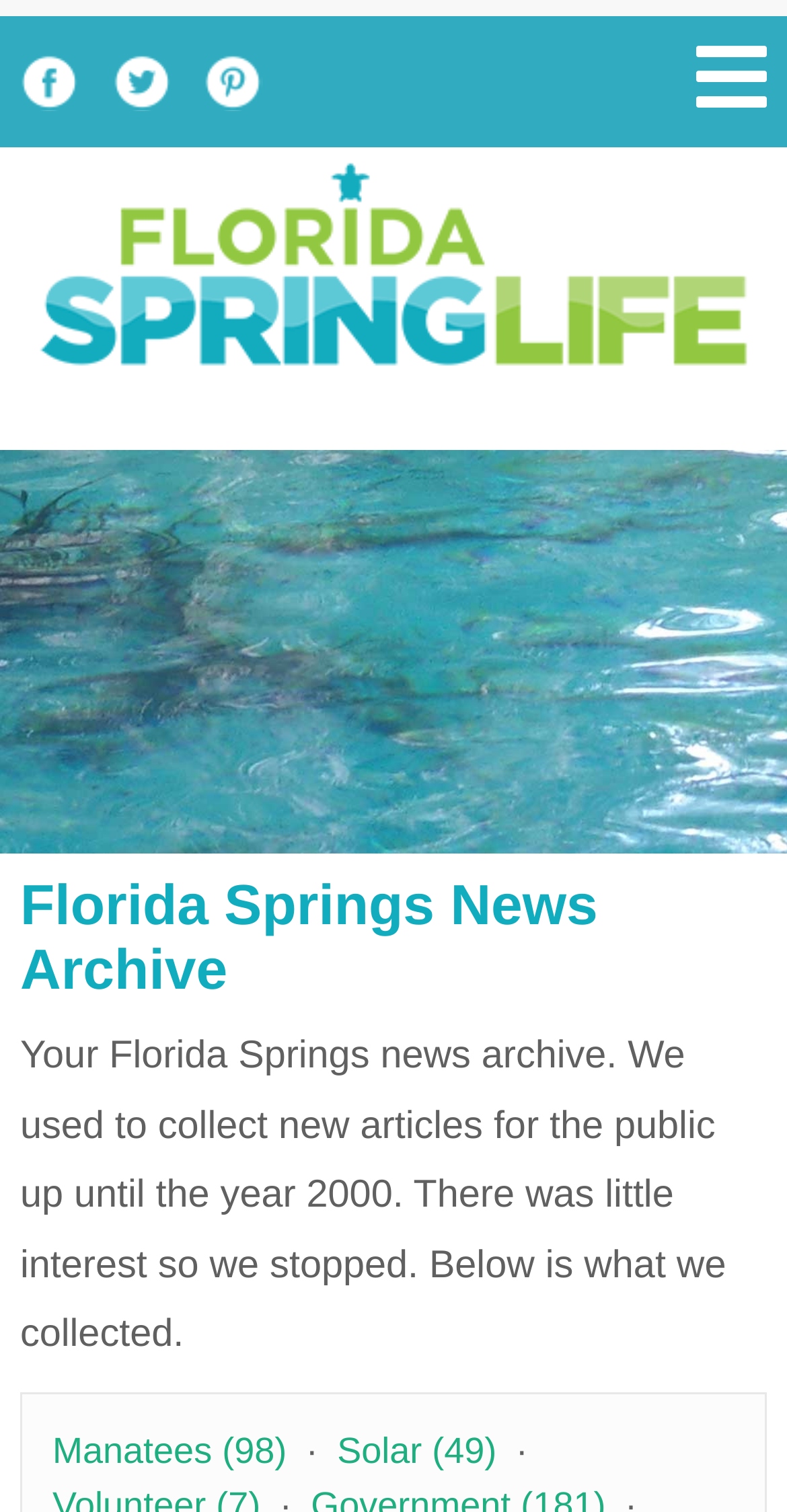Determine the bounding box coordinates in the format (top-left x, top-left y, bottom-right x, bottom-right y). Ensure all values are floating point numbers between 0 and 1. Identify the bounding box of the UI element described by: Manatees (98)

[0.067, 0.946, 0.364, 0.973]